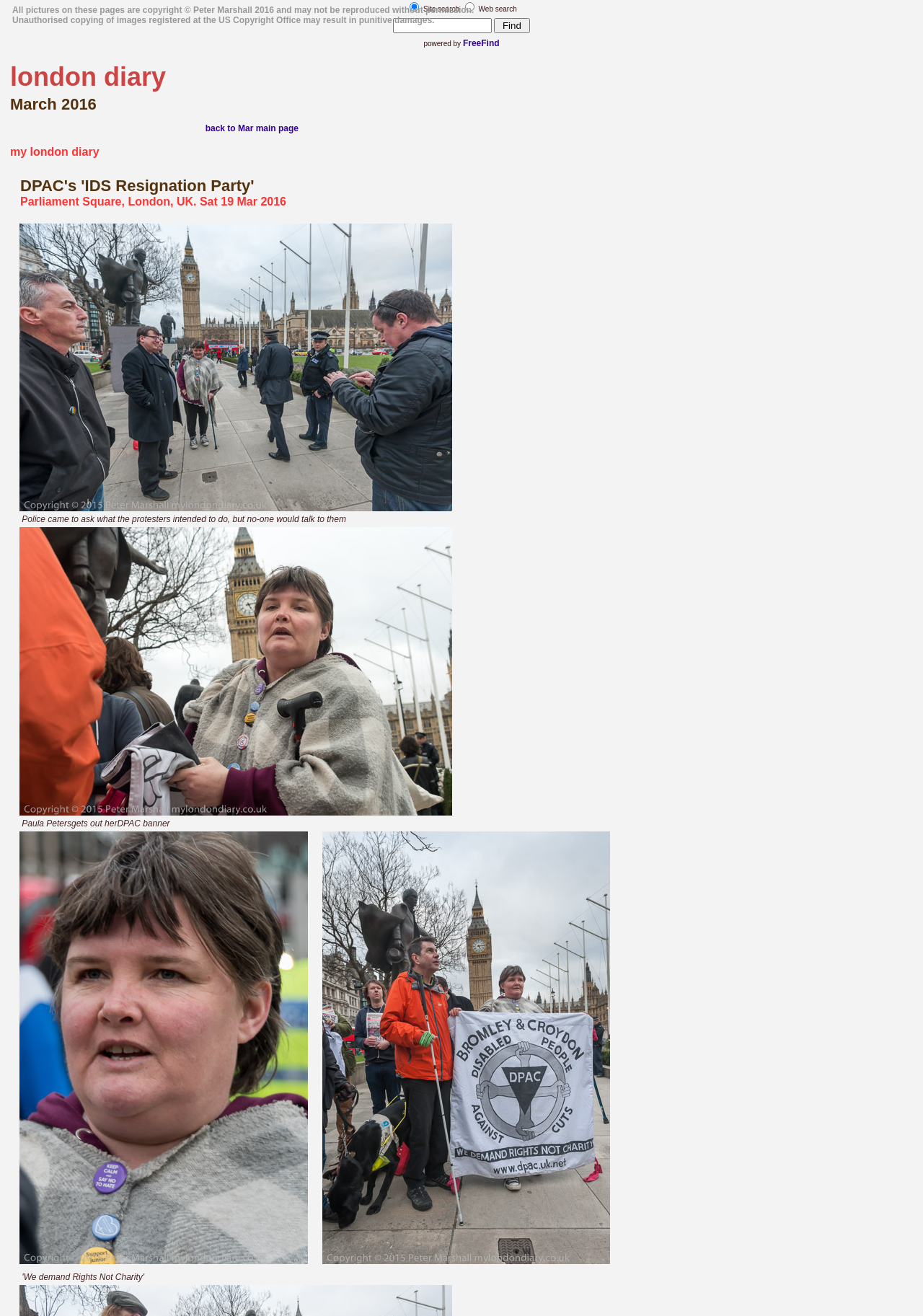Please answer the following question using a single word or phrase: 
What is the copyright notice at the top of the page?

All pictures are copyright Peter Marshall 2016